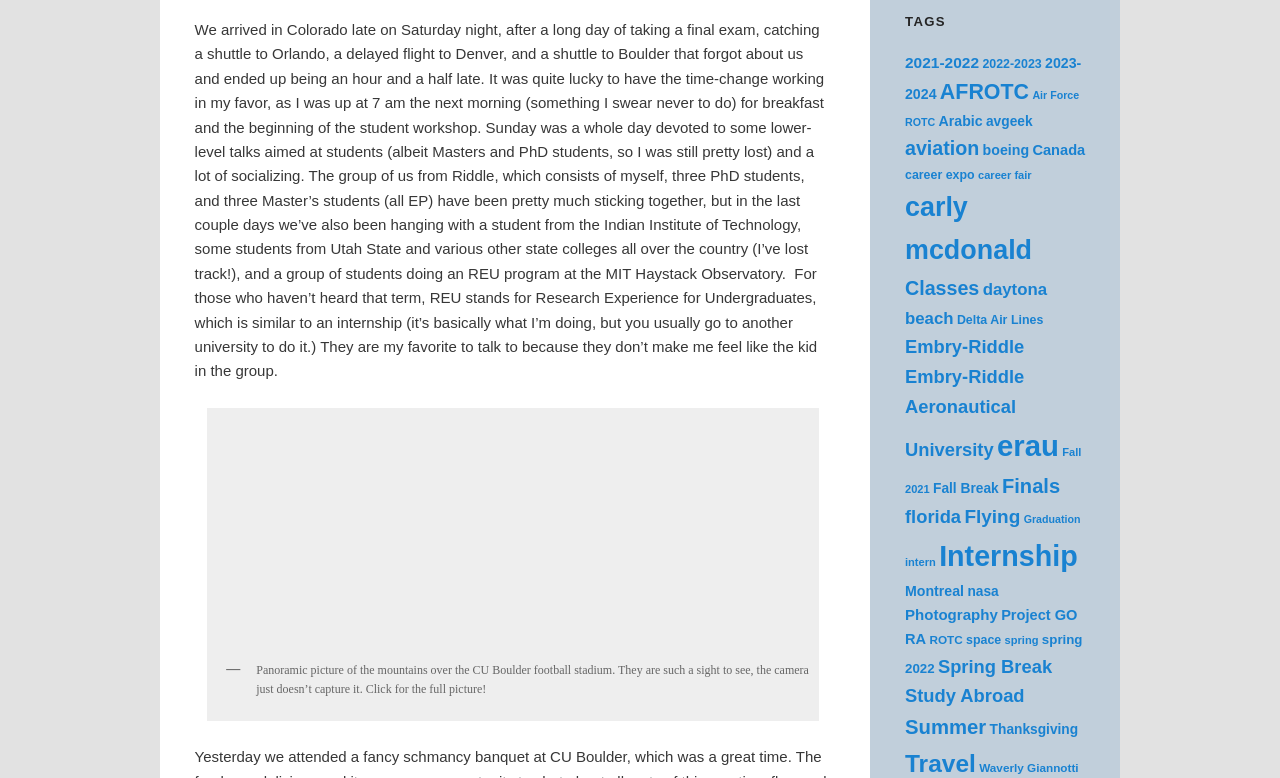Please respond to the question using a single word or phrase:
What is the main topic of this webpage?

Personal blog